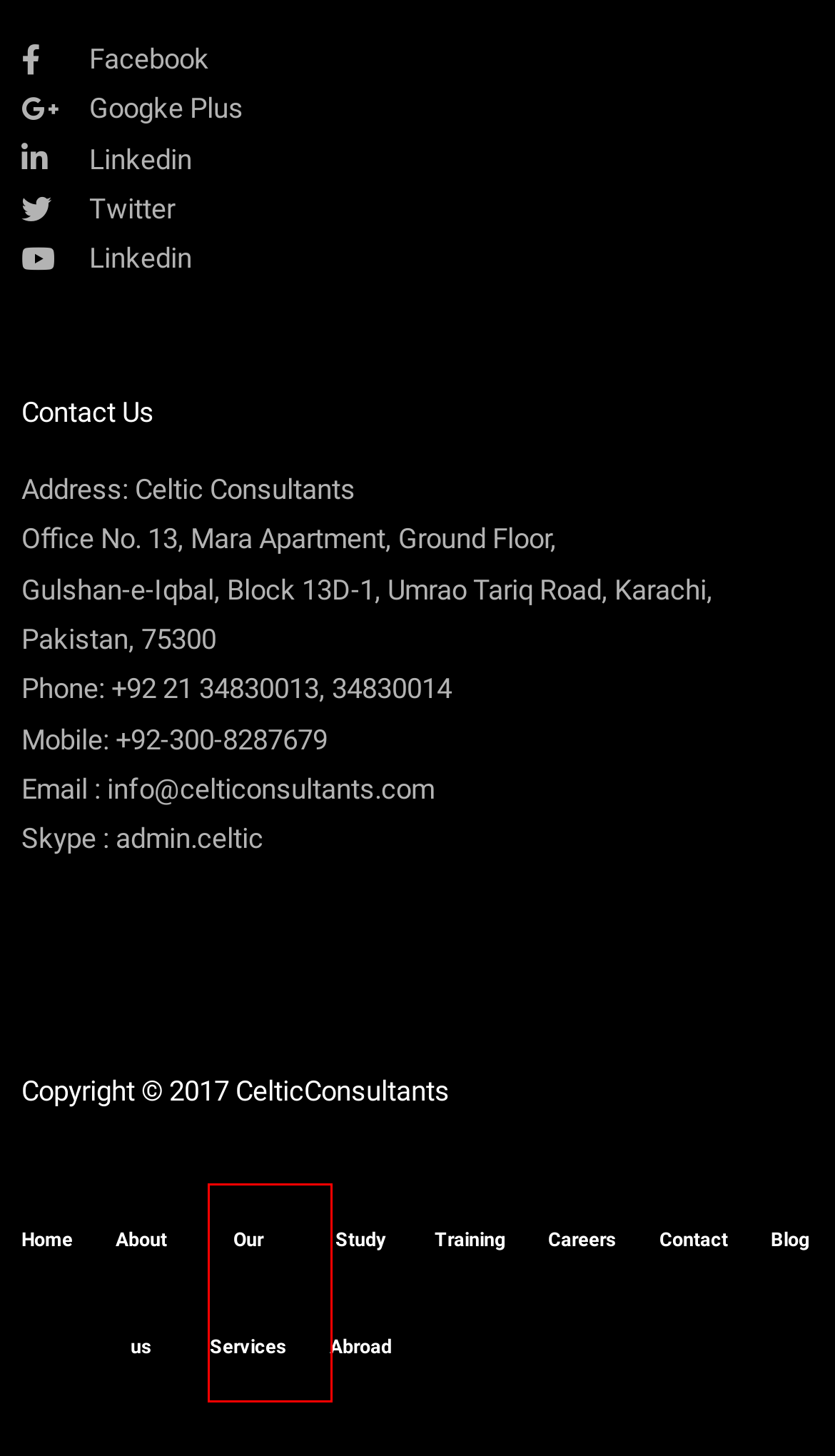Given a webpage screenshot with a red bounding box around a particular element, identify the best description of the new webpage that will appear after clicking on the element inside the red bounding box. Here are the candidates:
A. Contact – celticonsultants
B. Our Services – celticonsultants
C. Blog – celticonsultants
D. Careers – celticonsultants
E. Apply now – celticonsultants
F. Language Training – celticonsultants
G. Study Abroad – celticonsultants
H. Visa Guidance – celticonsultants

B